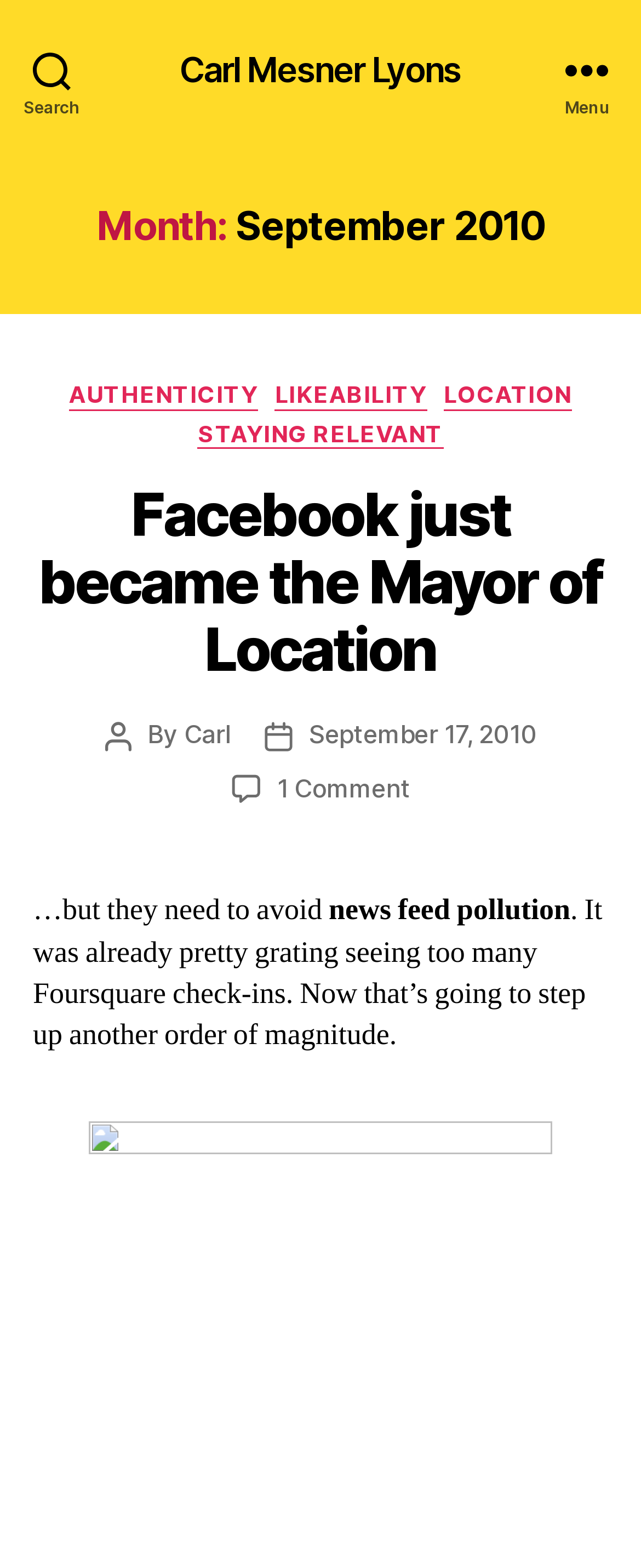Specify the bounding box coordinates of the region I need to click to perform the following instruction: "View all posts by Carl". The coordinates must be four float numbers in the range of 0 to 1, i.e., [left, top, right, bottom].

[0.287, 0.459, 0.361, 0.478]